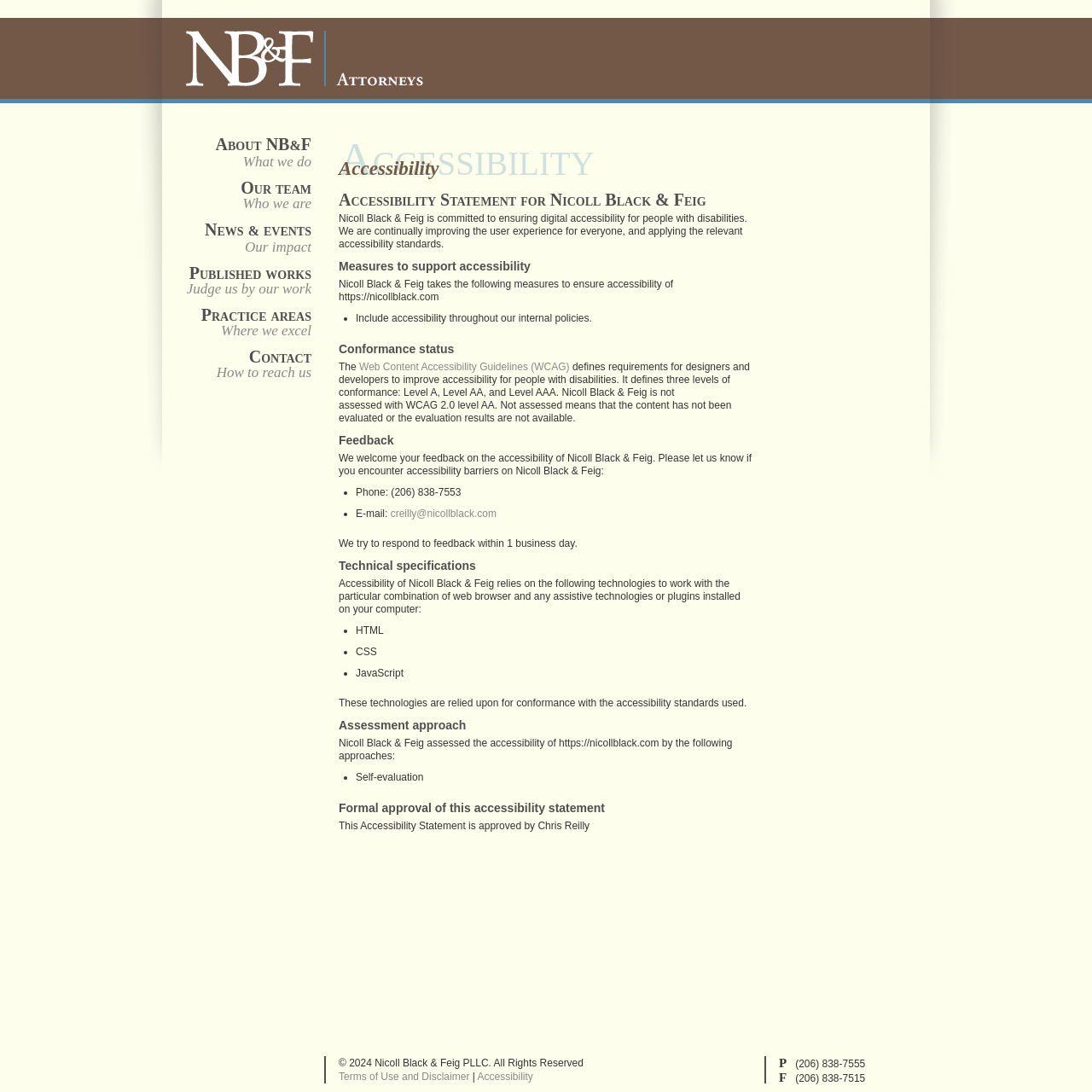What is the name of the law firm?
Please analyze the image and answer the question with as much detail as possible.

The name of the law firm can be found in the top-left corner of the webpage, where it is written 'Nicoll Black & Feig Attorneys'.